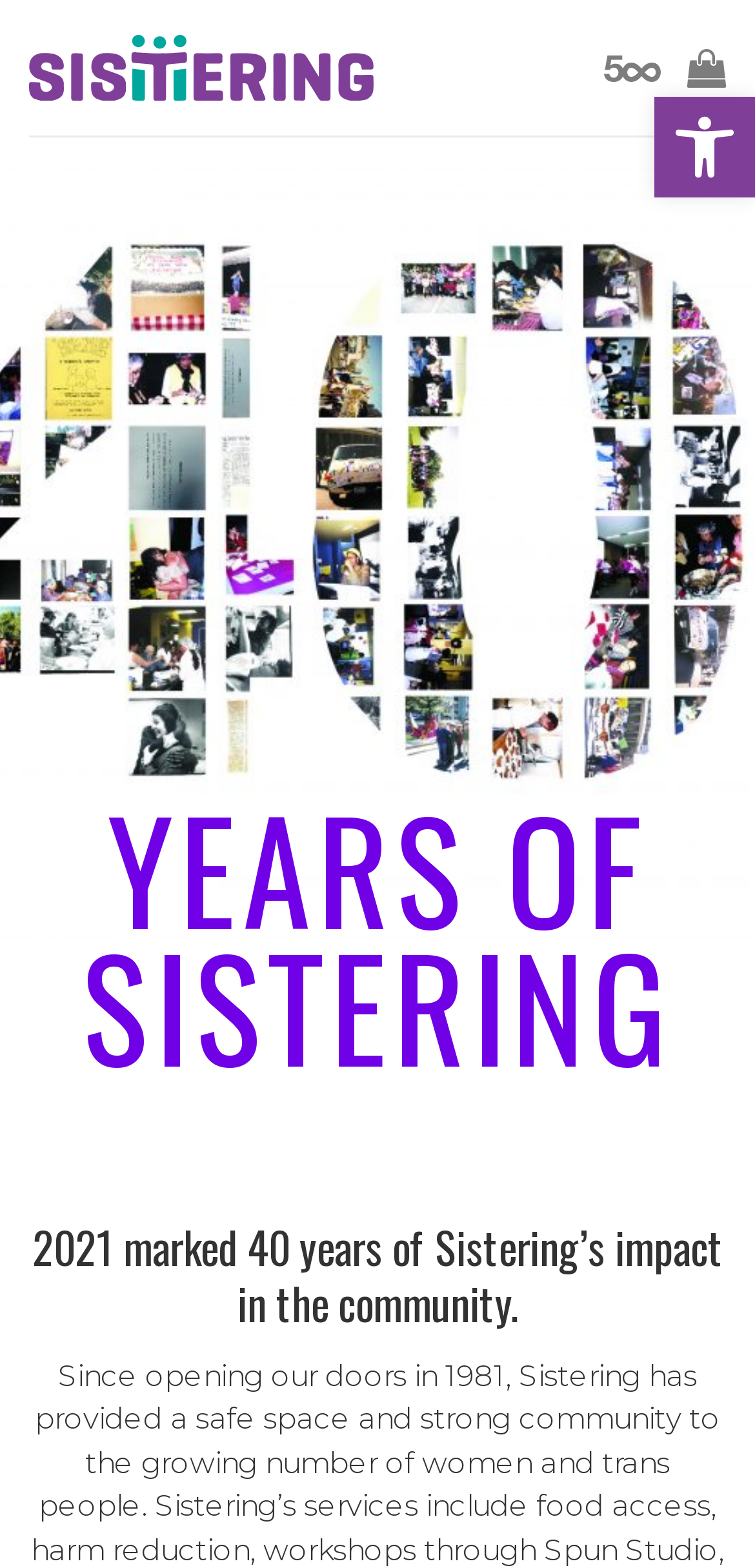What is the name of the organization?
Based on the image content, provide your answer in one word or a short phrase.

Sistering